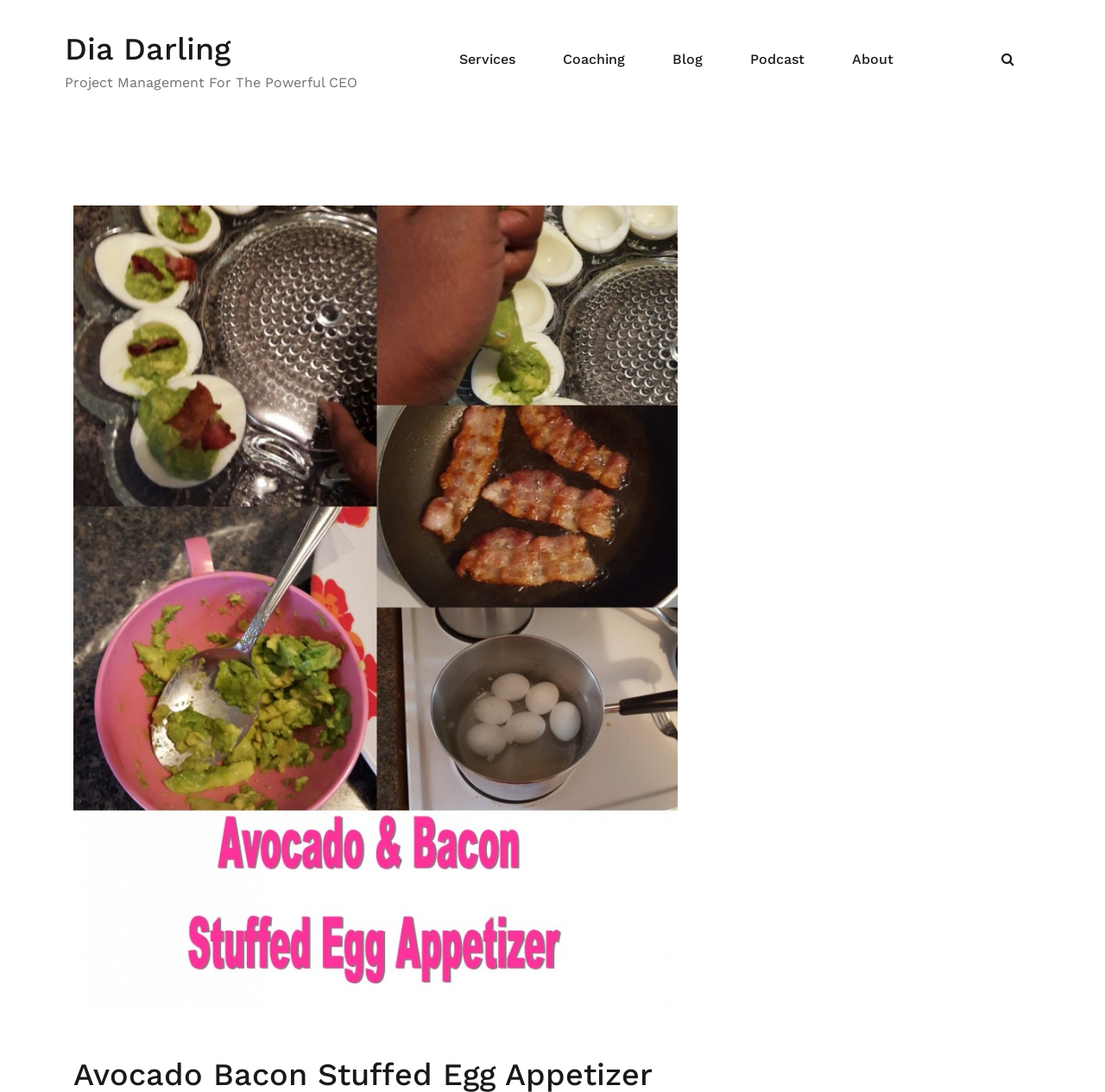Locate the bounding box coordinates of the UI element described by: "Dia Darling". The bounding box coordinates should consist of four float numbers between 0 and 1, i.e., [left, top, right, bottom].

[0.059, 0.028, 0.209, 0.062]